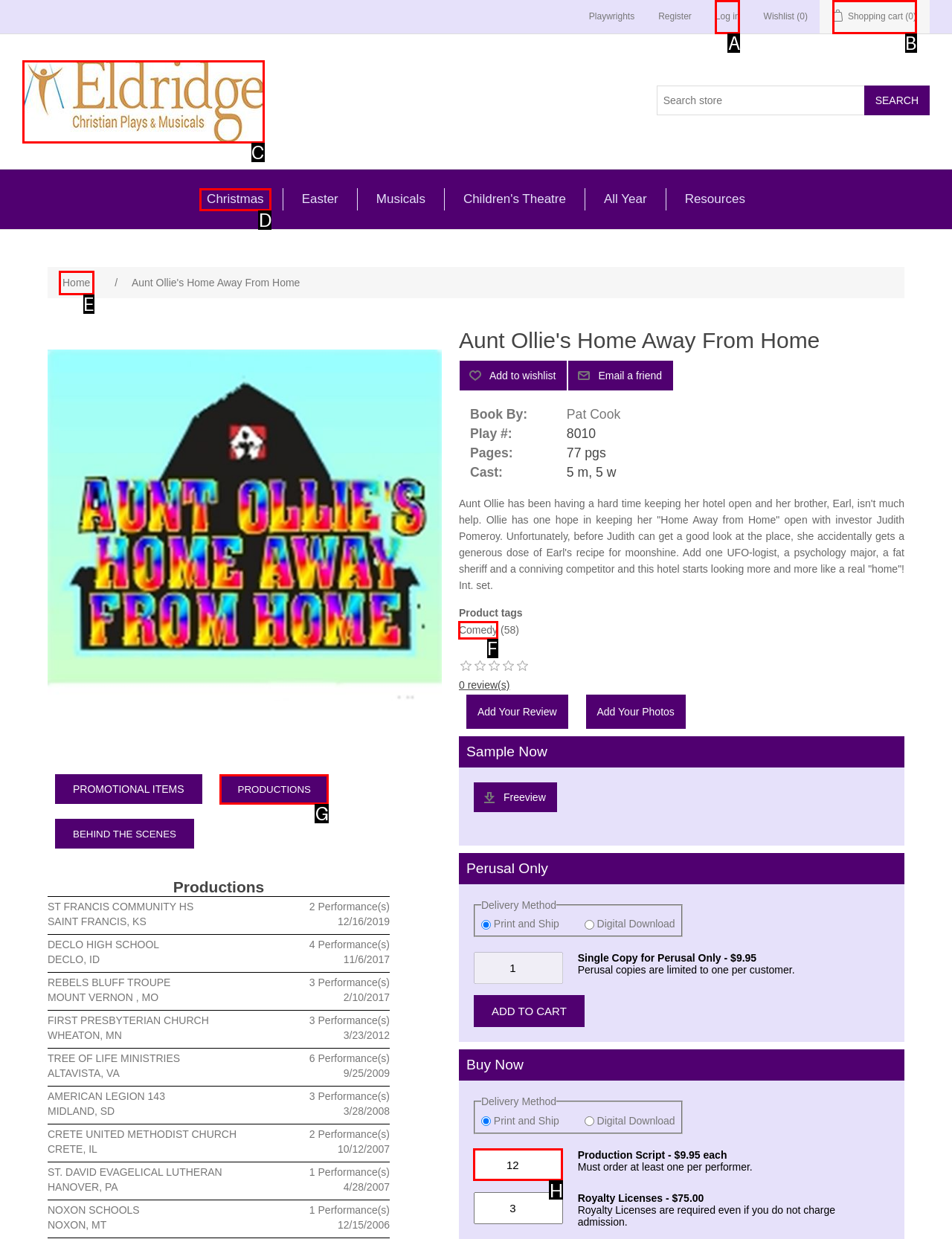Given the description: Today’s Headlines, identify the corresponding option. Answer with the letter of the appropriate option directly.

None